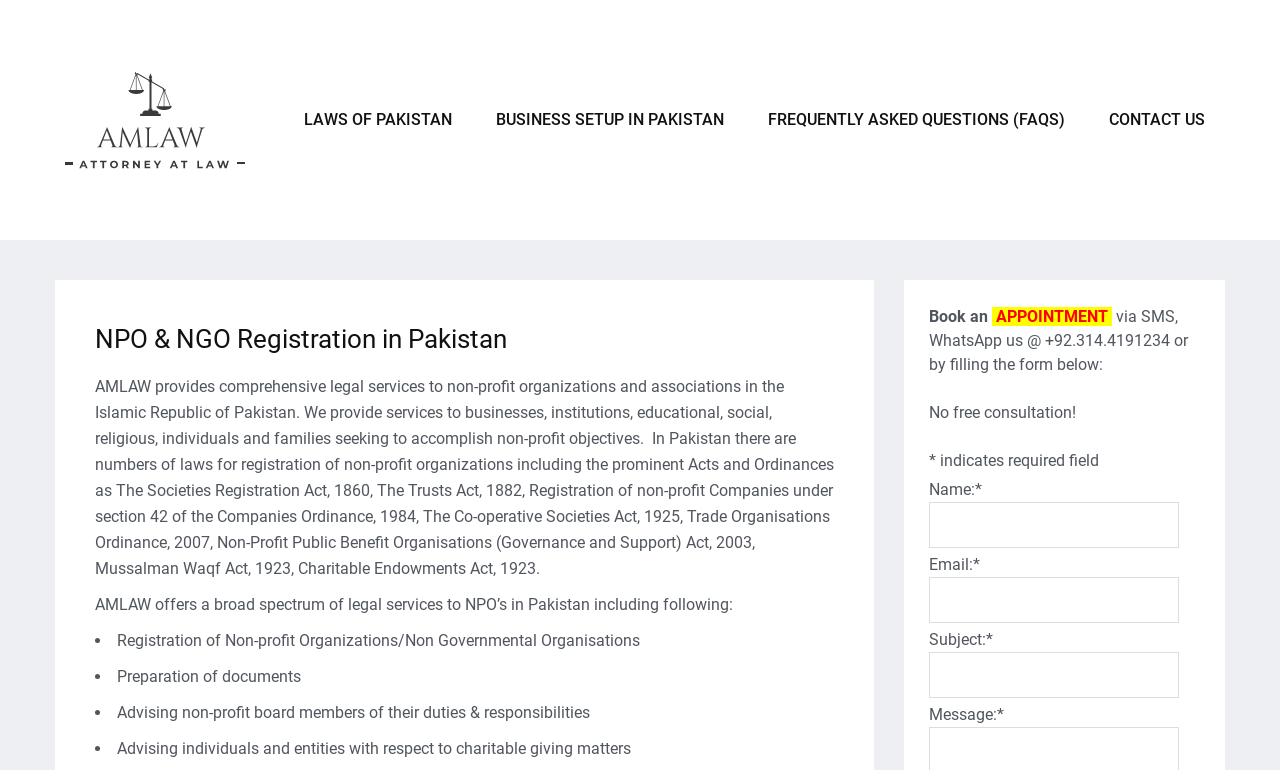Please locate the clickable area by providing the bounding box coordinates to follow this instruction: "Fill in the 'Name' field".

[0.726, 0.652, 0.921, 0.712]